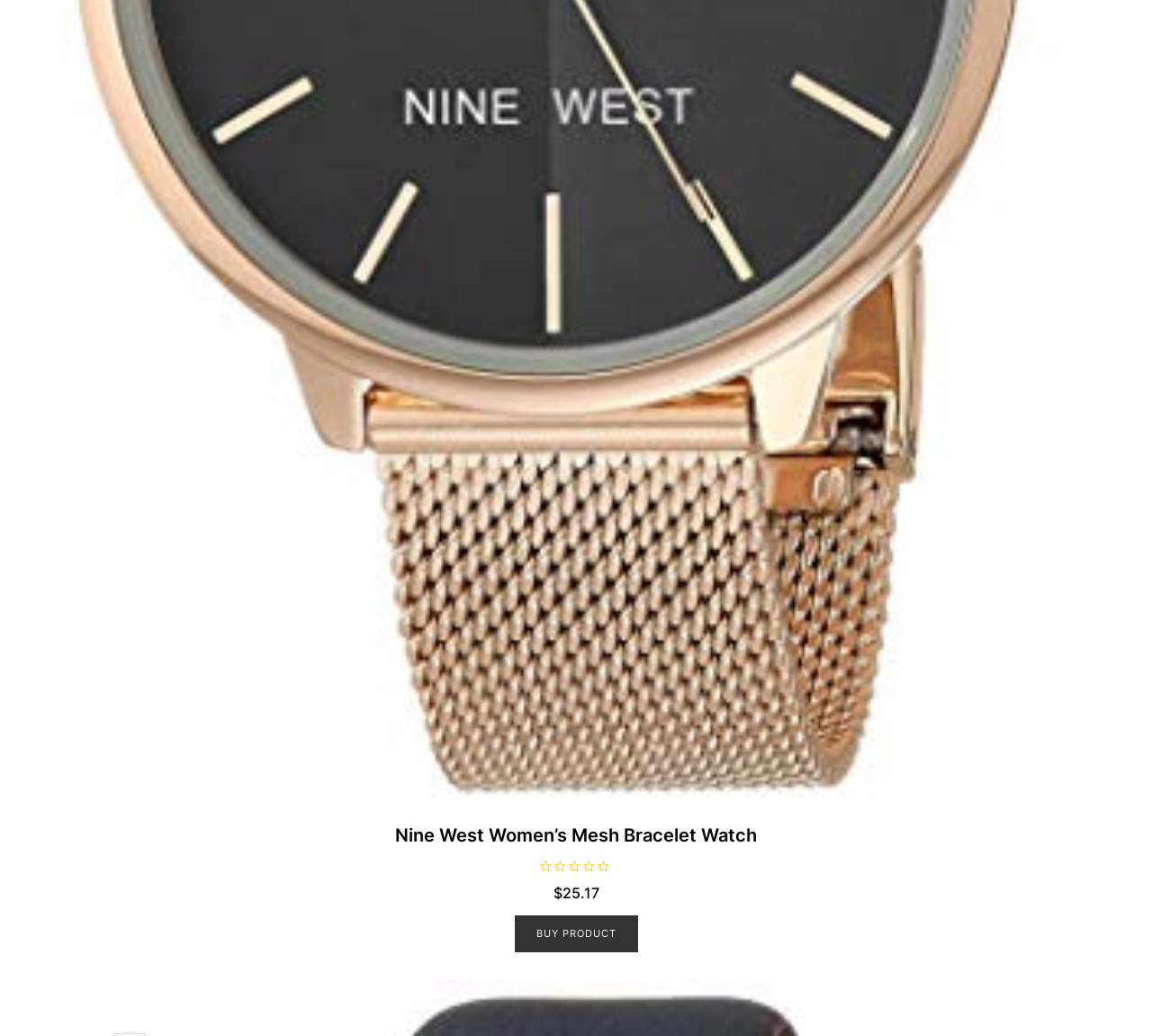Give the bounding box coordinates for the element described by: "Job / Career".

[0.594, 0.828, 0.662, 0.847]